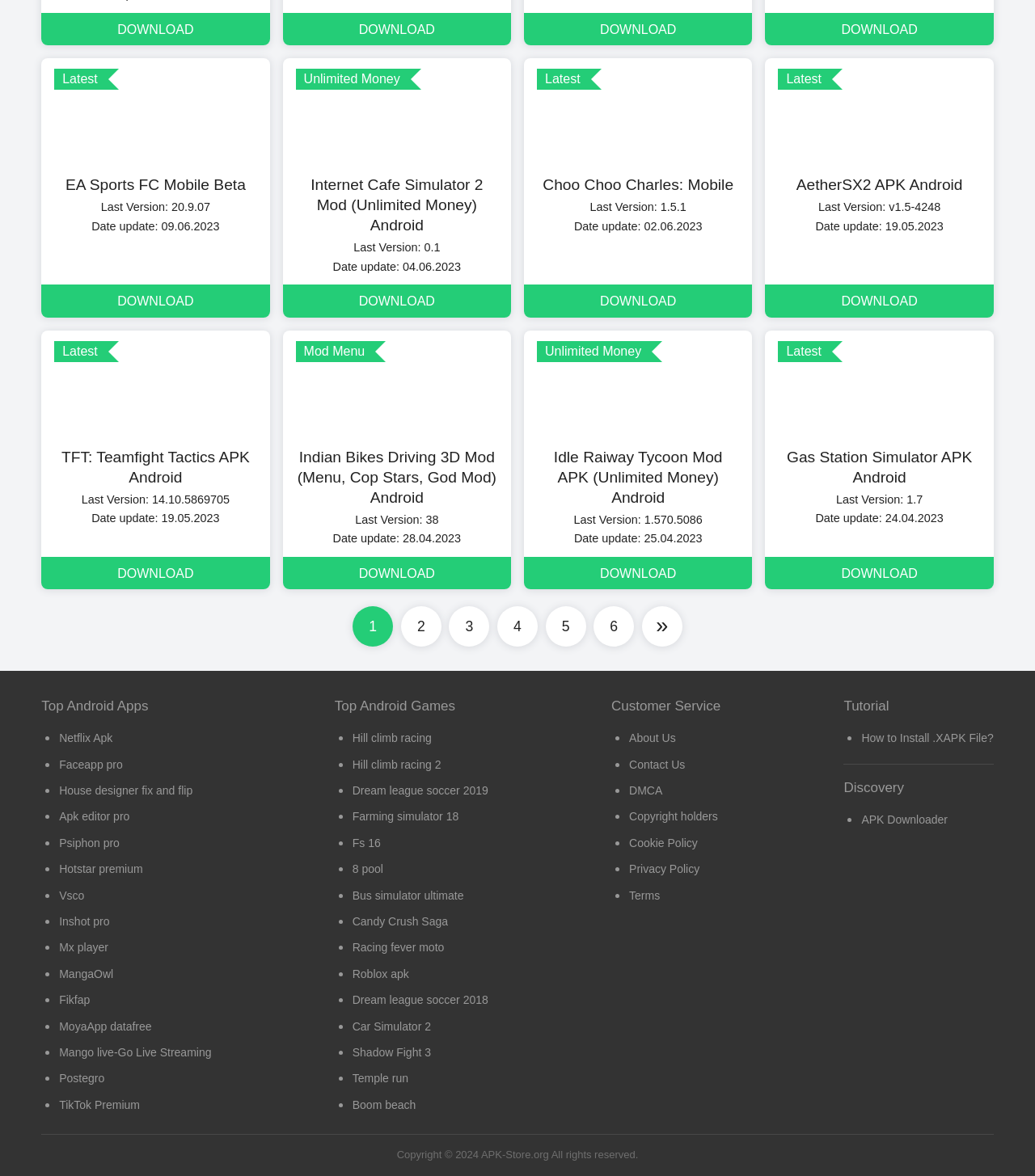Show the bounding box coordinates of the element that should be clicked to complete the task: "Download EA Sports FC Mobile Beta".

[0.04, 0.05, 0.261, 0.27]